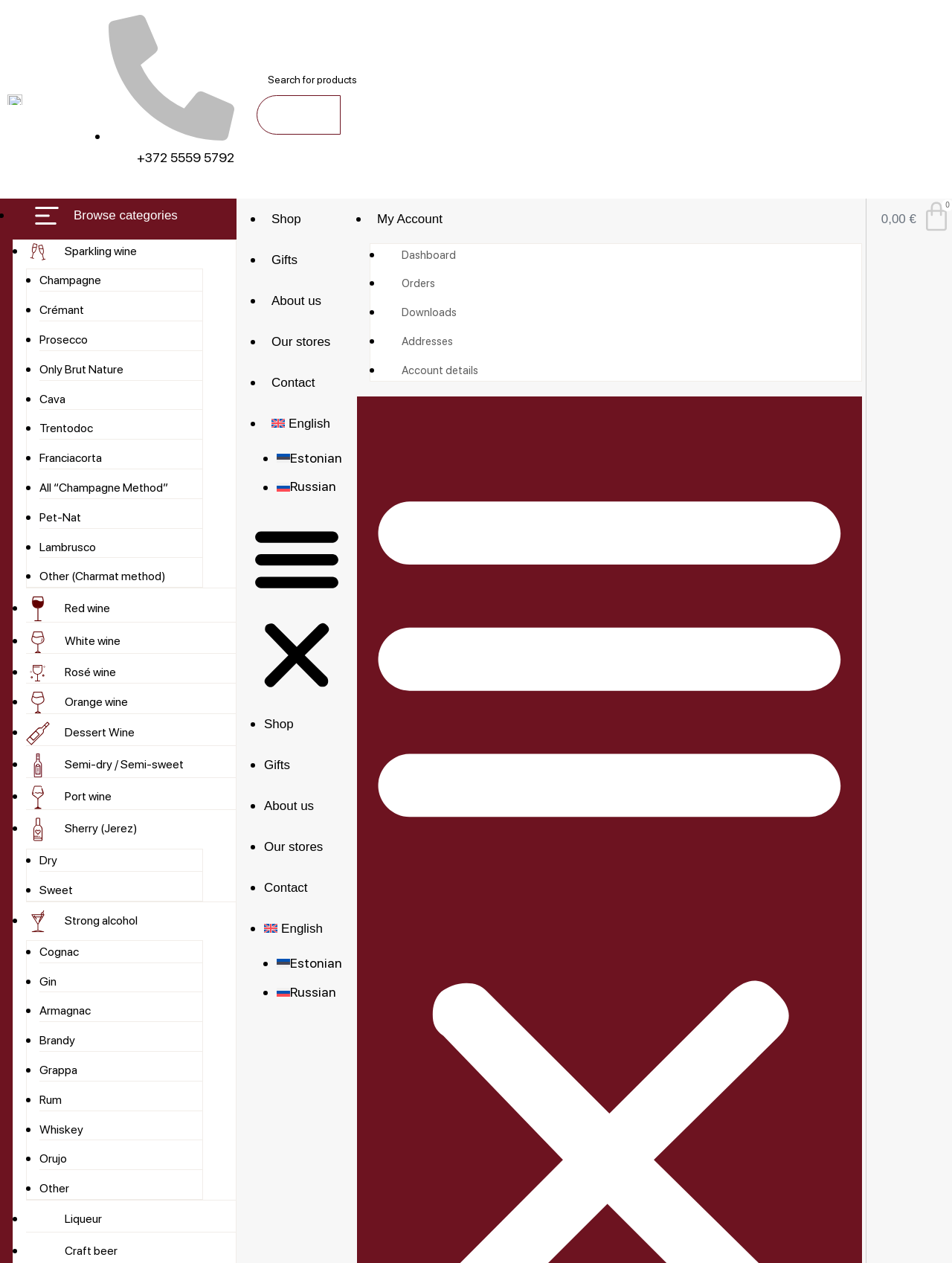Can you find the bounding box coordinates of the area I should click to execute the following instruction: "Contact us"?

[0.114, 0.101, 0.246, 0.131]